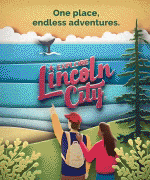Provide a short answer to the following question with just one word or phrase: What is the theme of the illustration?

Outdoor adventure